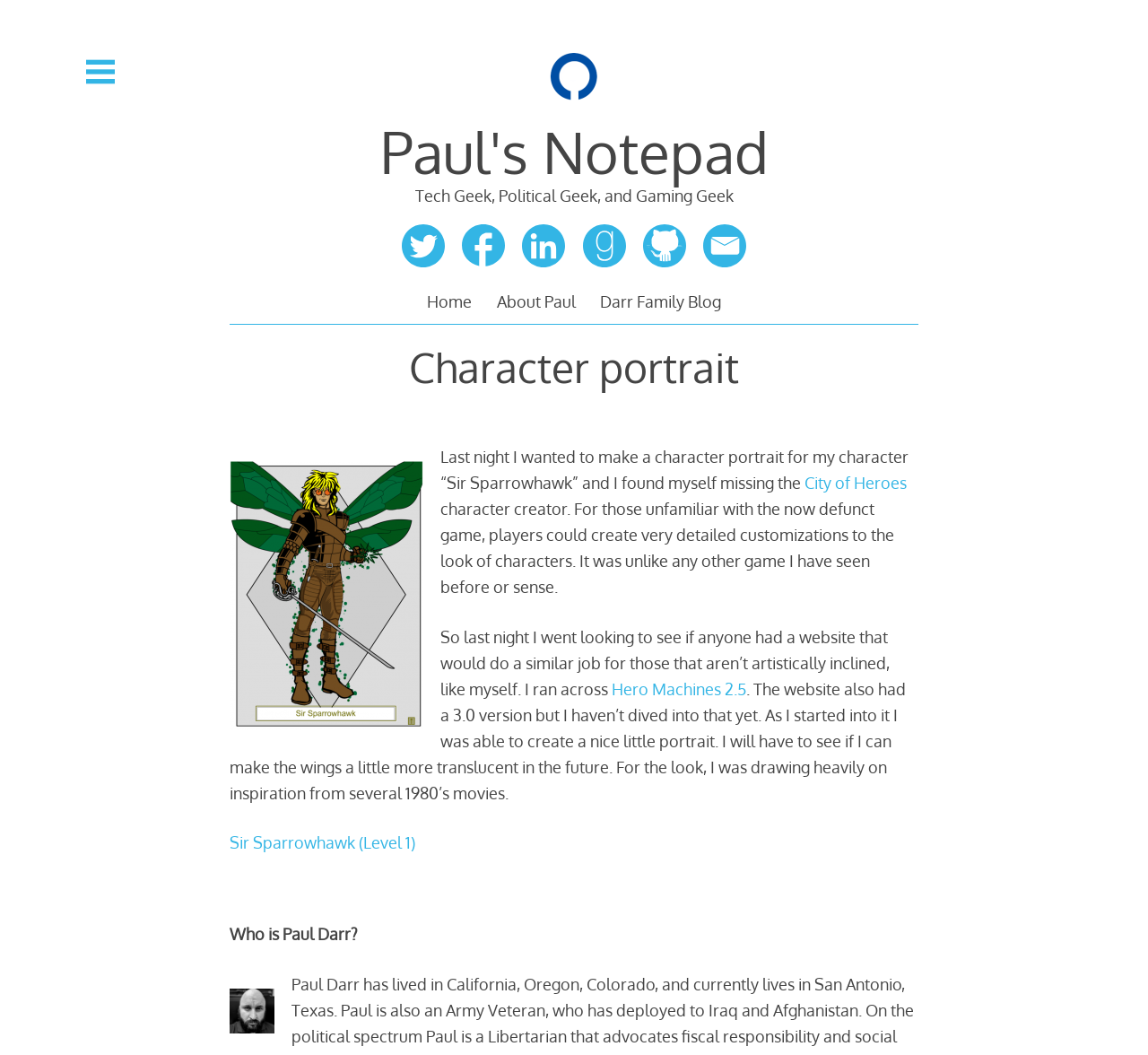Generate a comprehensive caption for the webpage you are viewing.

The webpage is a personal blog, titled "Paul's Notepad", with a focus on the author's character portrait creation experience. At the top left corner, there is a button to show the sidebar, accompanied by a small image. On the top center, the blog title "Paul's Notepad" is displayed prominently, with a link to the same title below it. 

Below the title, there is a heading that describes the author as a "Tech Geek, Political Geek, and Gaming Geek". On the top right side, there are several links with accompanying images, which appear to be social media or profile links.

The main content of the webpage is a blog post about the author's experience creating a character portrait for their character "Sir Sparrowhawk". The post is divided into several paragraphs, with links to external resources, such as "City of Heroes" and "Hero Machines 2.5", which are relevant to the topic. There is also an image of the character portrait, "Sir Sparrowhawk", displayed prominently in the post.

On the right side of the webpage, there are links to other sections of the blog, including "Home", "About Paul", and "Darr Family Blog". At the bottom of the webpage, there is a section titled "Who is Paul Darr?", with a small image below it.